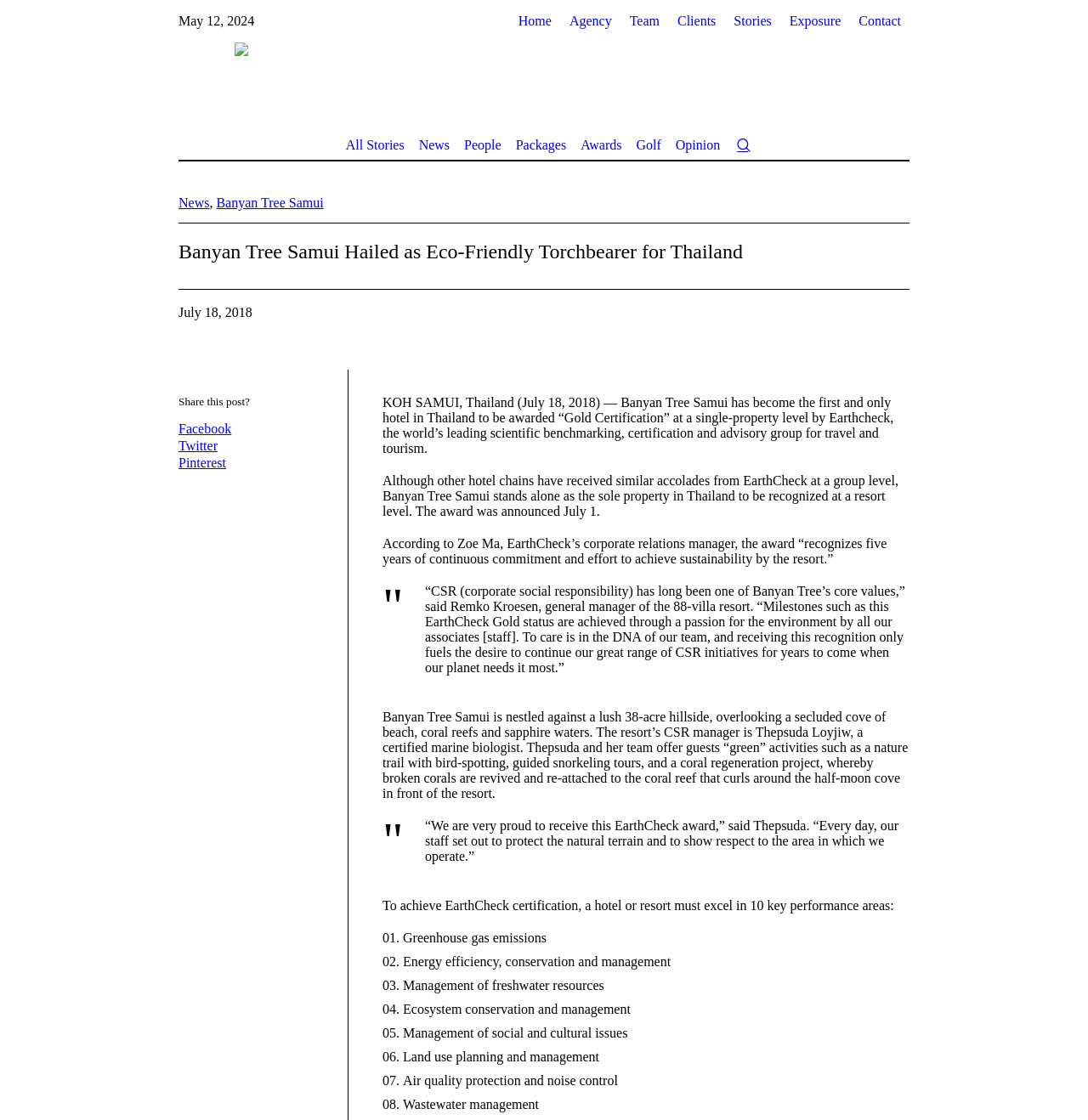Show the bounding box coordinates of the element that should be clicked to complete the task: "Go to Introduction to Operating Systems".

None